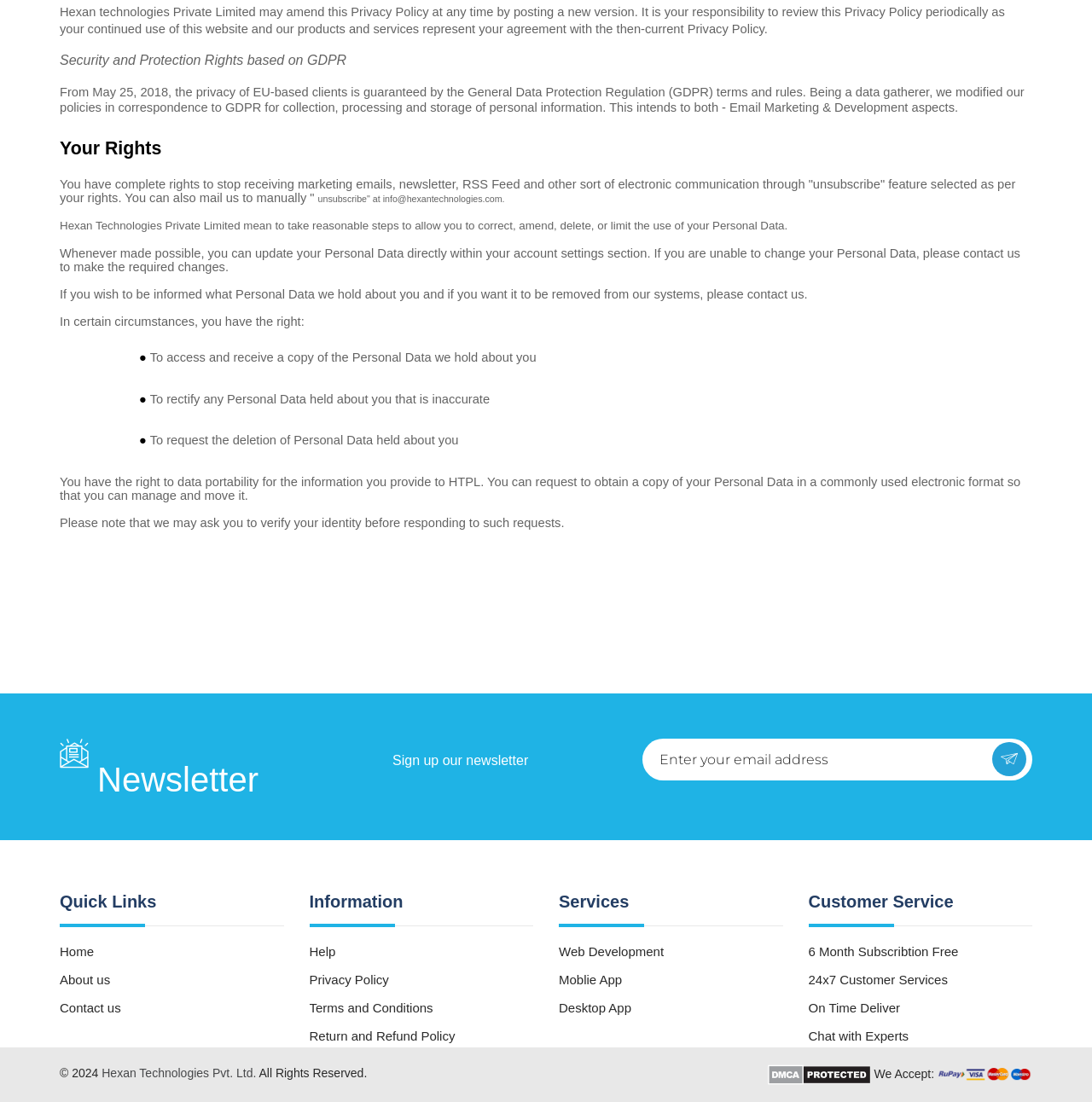Determine the bounding box coordinates of the clickable element to achieve the following action: 'View the Privacy Policy'. Provide the coordinates as four float values between 0 and 1, formatted as [left, top, right, bottom].

[0.283, 0.874, 0.488, 0.899]